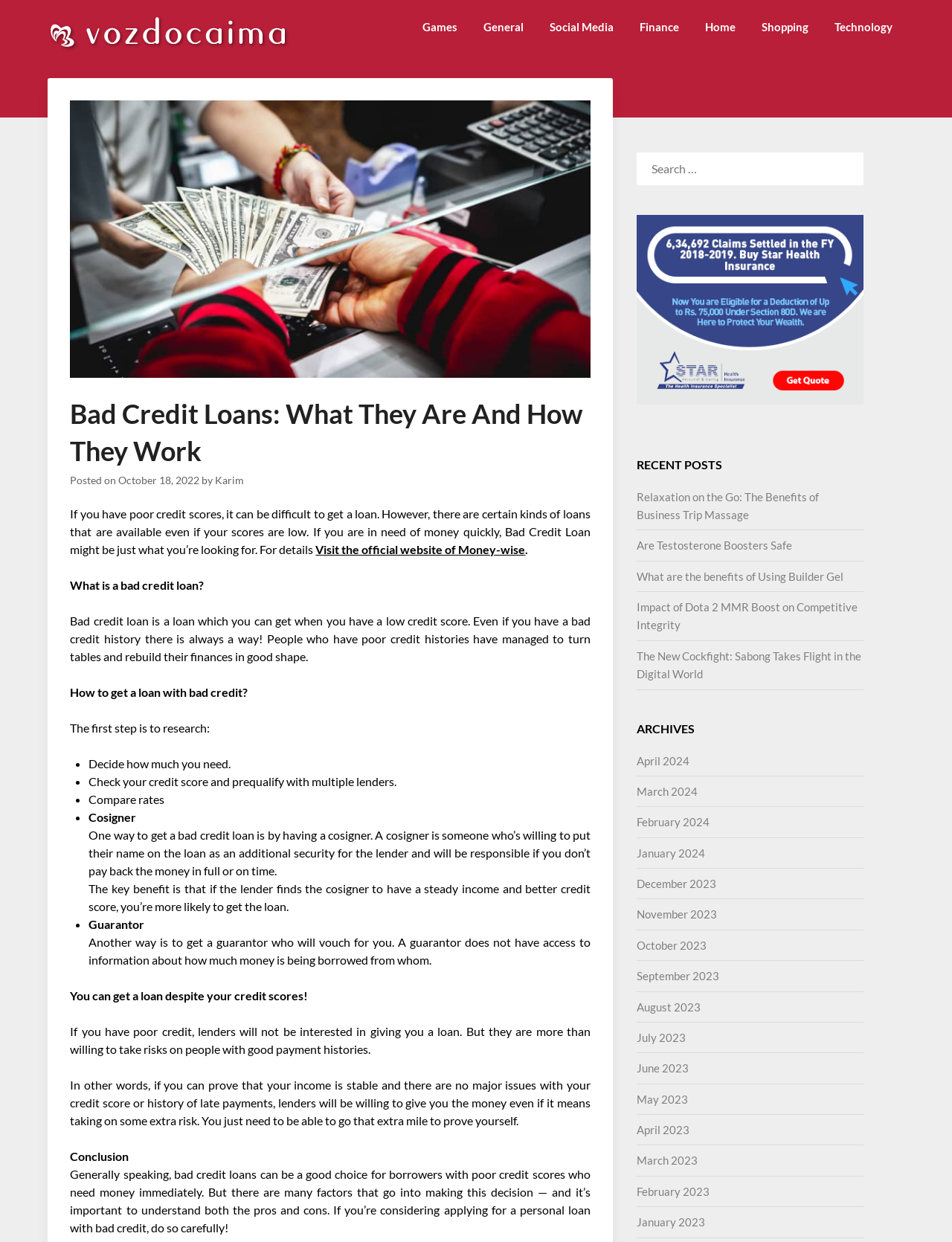Locate the bounding box coordinates of the element I should click to achieve the following instruction: "Click on the 'Finance' link".

[0.659, 0.005, 0.726, 0.038]